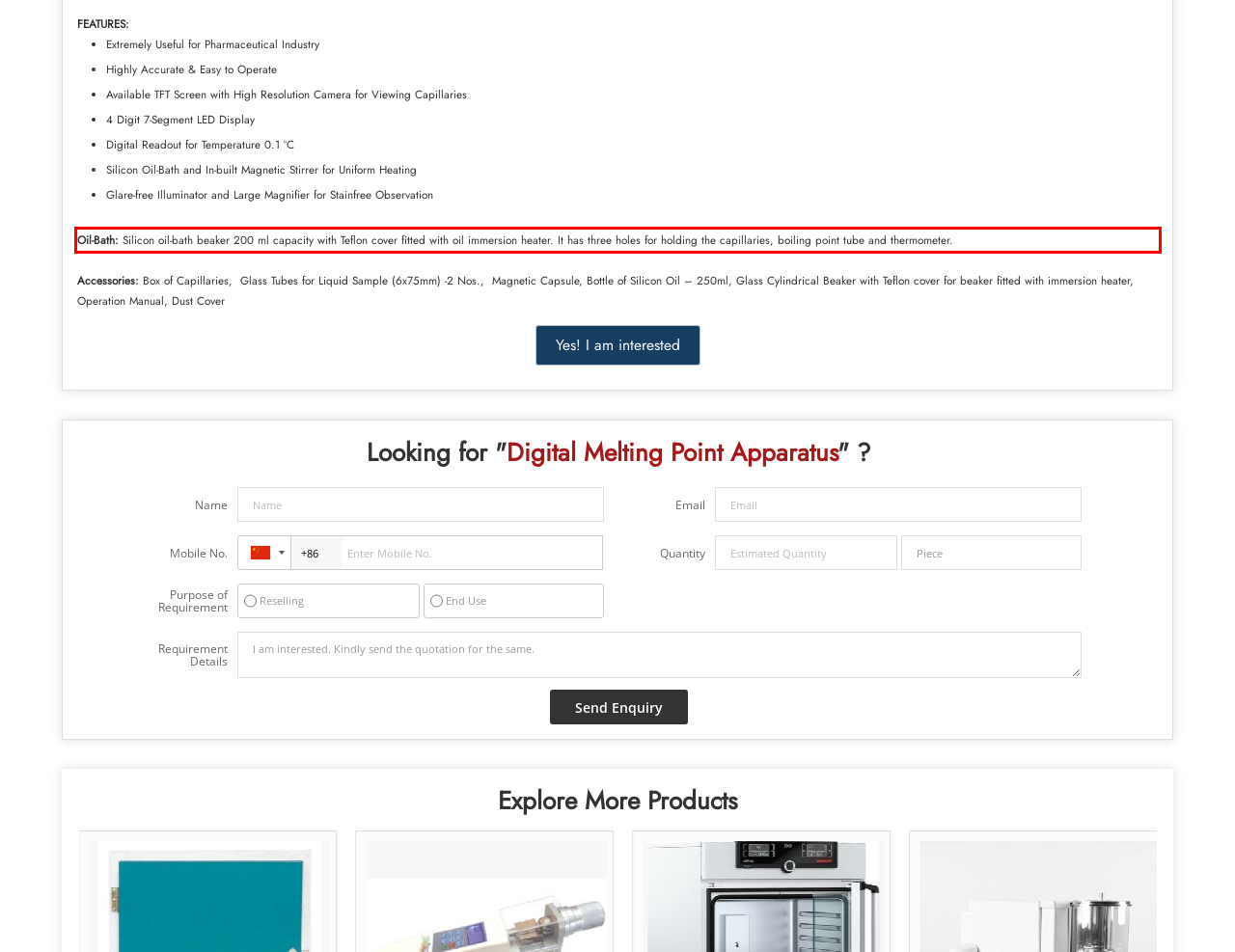Given a screenshot of a webpage, identify the red bounding box and perform OCR to recognize the text within that box.

Oil-Bath: Silicon oil-bath beaker 200 ml capacity with Teflon cover fitted with oil immersion heater. It has three holes for holding the capillaries, boiling point tube and thermometer.